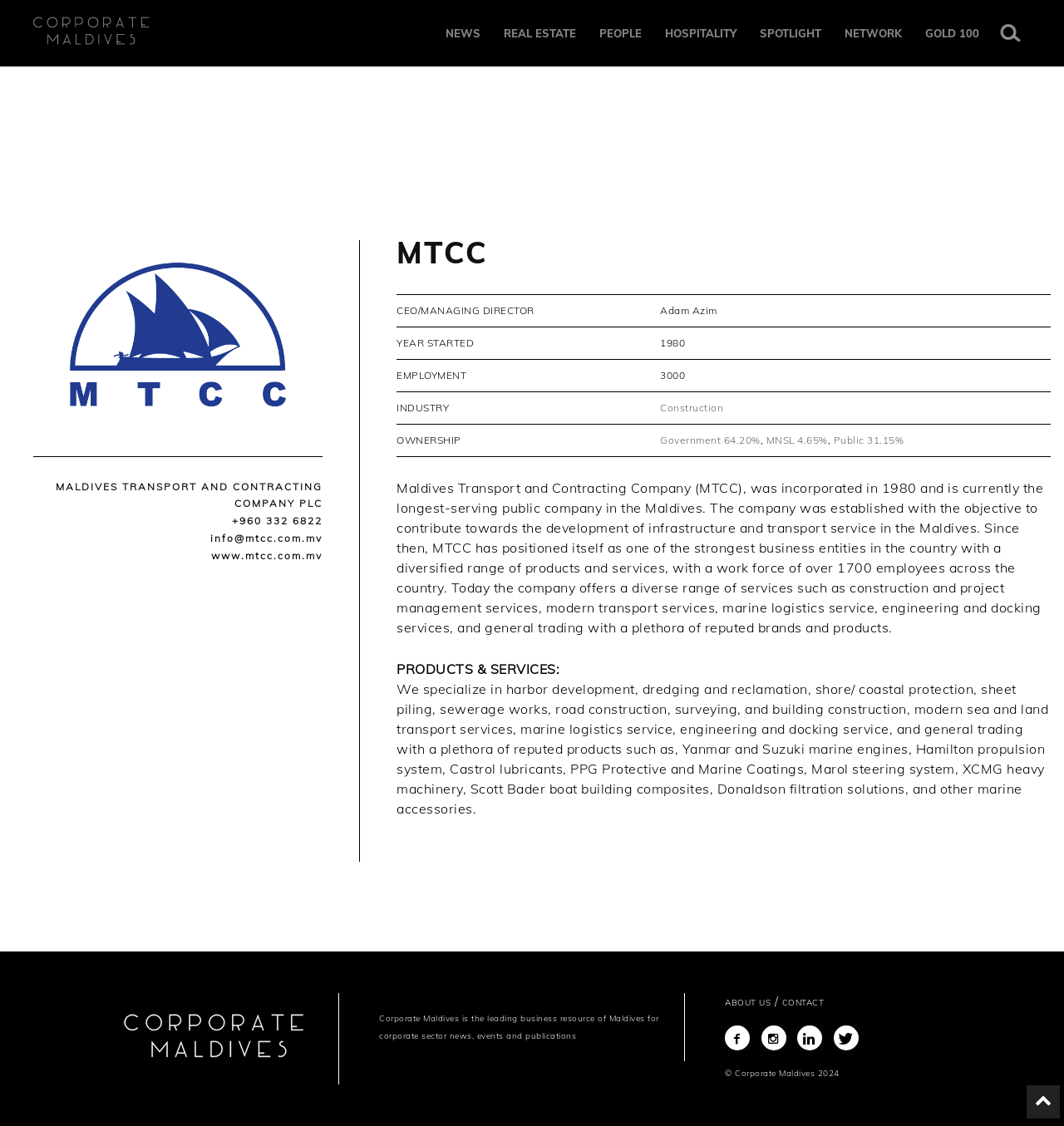Identify the bounding box coordinates of the clickable region necessary to fulfill the following instruction: "Contact MTCC". The bounding box coordinates should be four float numbers between 0 and 1, i.e., [left, top, right, bottom].

[0.735, 0.886, 0.774, 0.895]